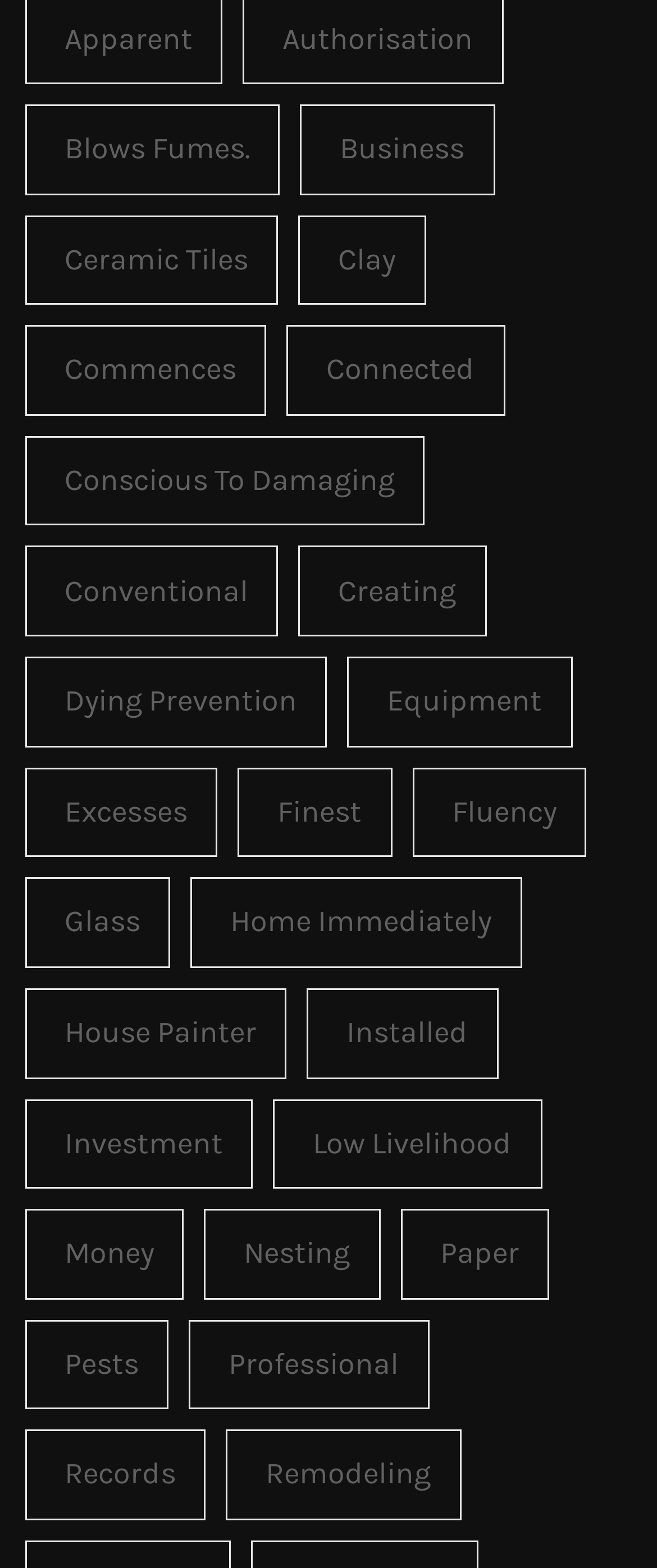Given the element description, predict the bounding box coordinates in the format (top-left x, top-left y, bottom-right x, bottom-right y). Make sure all values are between 0 and 1. Here is the element description: English▼

None